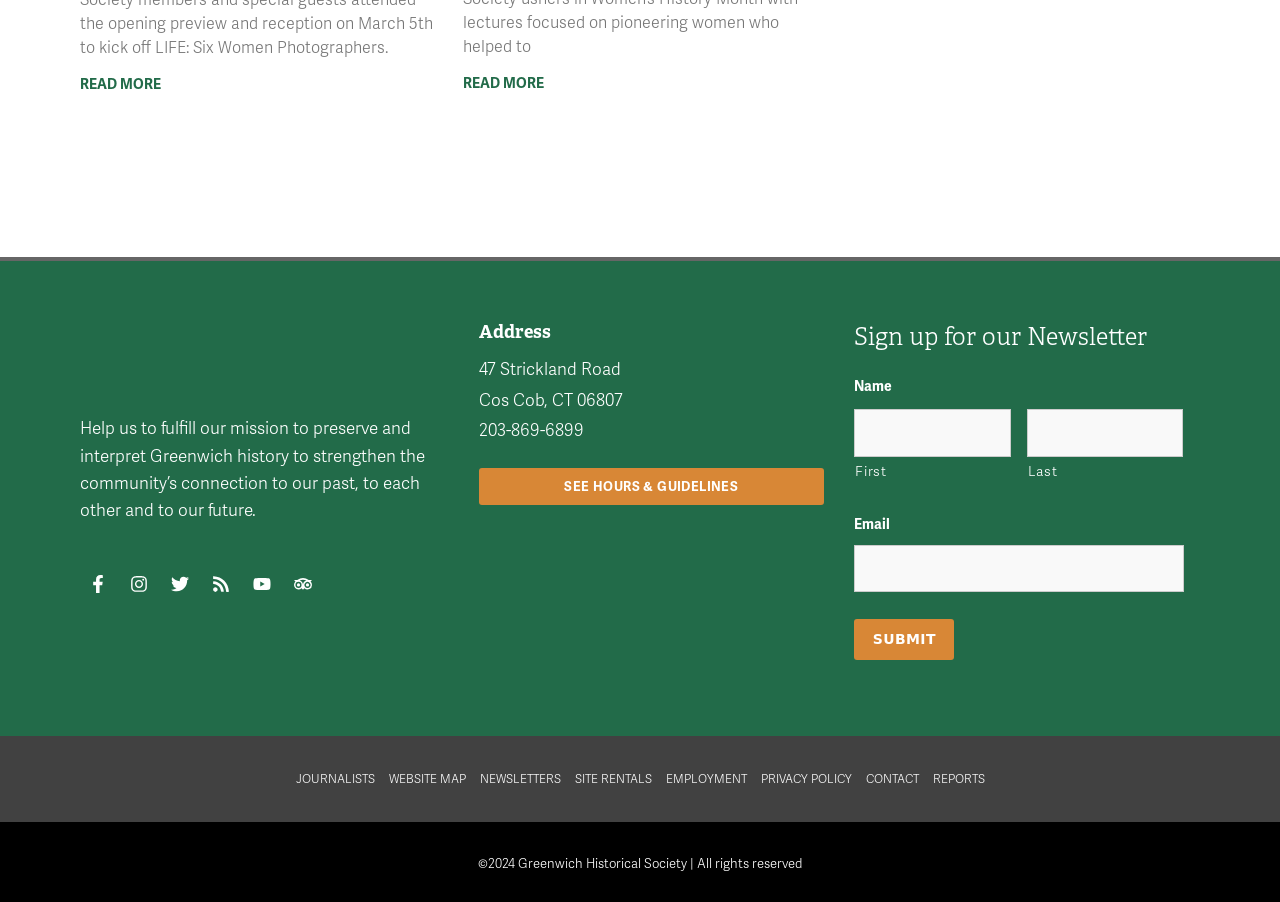Determine the bounding box for the UI element described here: "Website Map".

[0.298, 0.839, 0.369, 0.89]